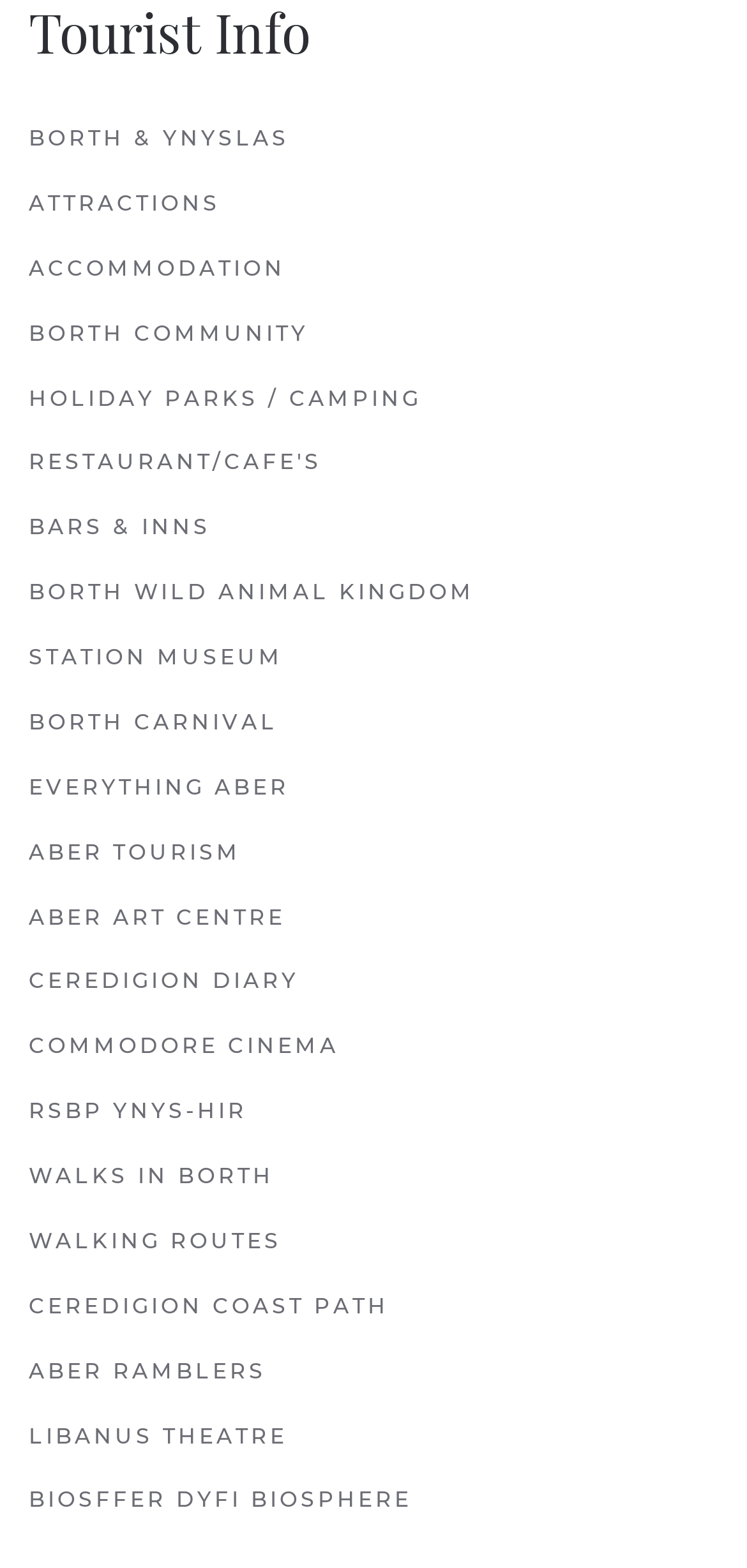Identify and provide the bounding box coordinates of the UI element described: "Walks in Borth". The coordinates should be formatted as [left, top, right, bottom], with each number being a float between 0 and 1.

[0.038, 0.73, 0.962, 0.772]